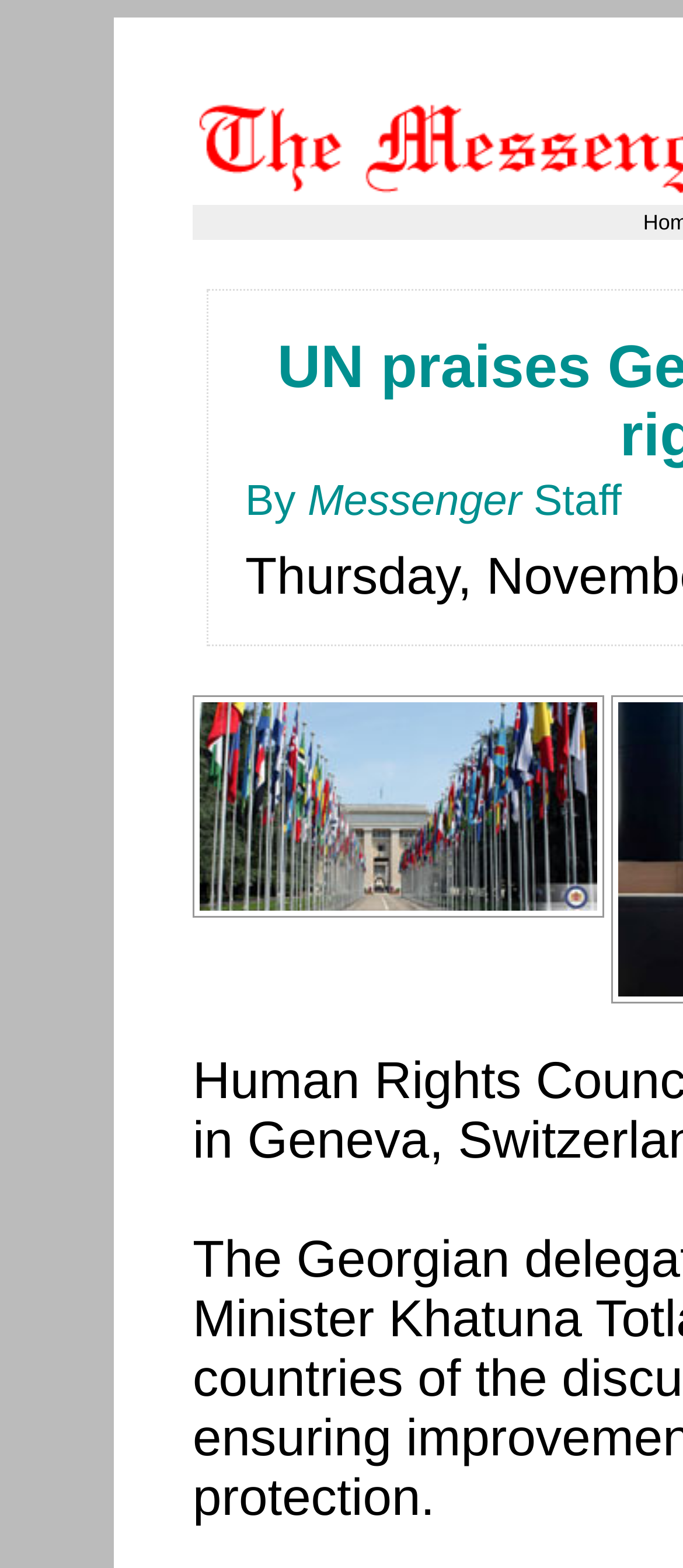Please determine the primary heading and provide its text.

UN praises Georgia’s progress in human rights protection